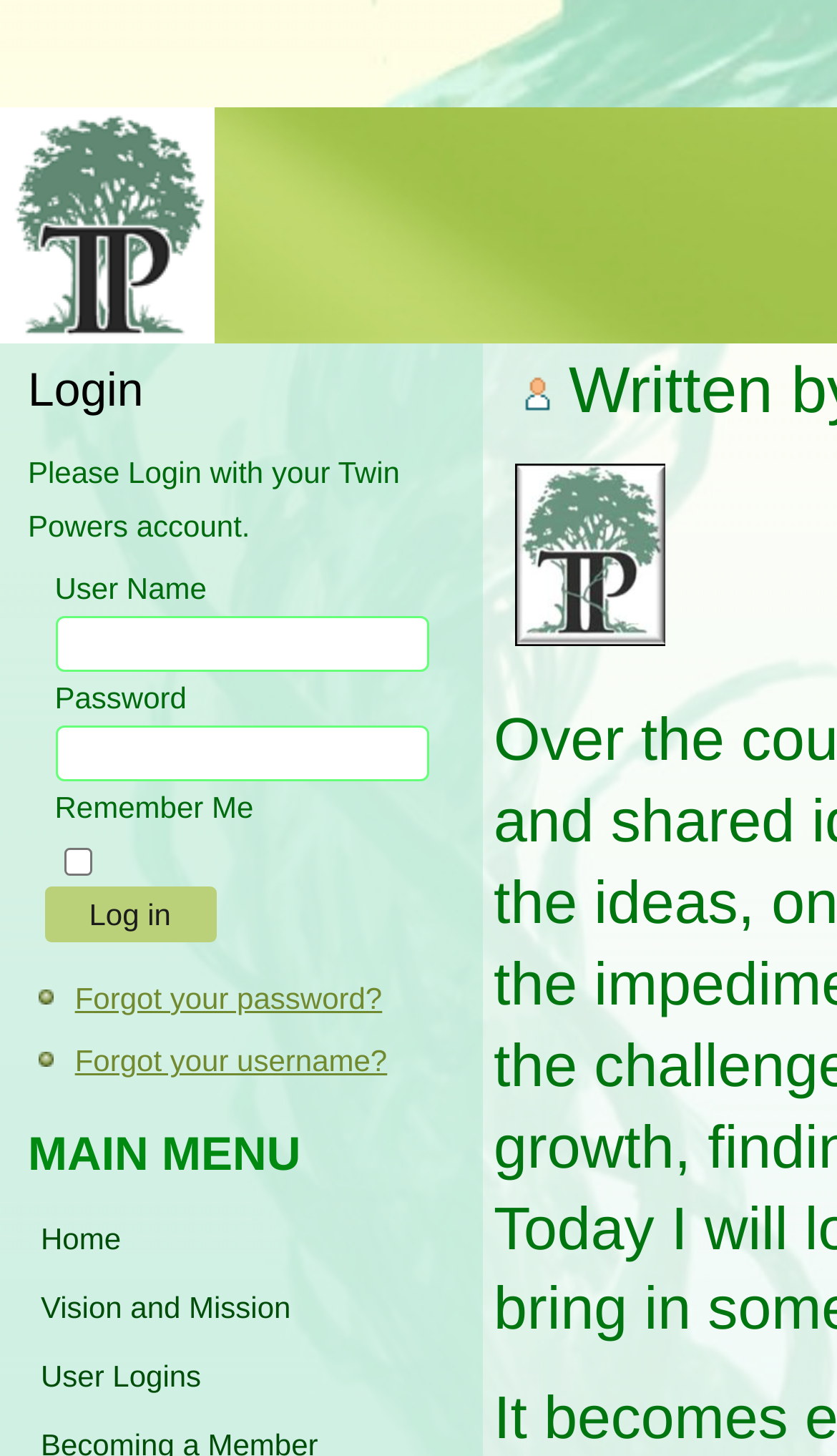Identify the bounding box coordinates of the area that should be clicked in order to complete the given instruction: "Go to home page". The bounding box coordinates should be four float numbers between 0 and 1, i.e., [left, top, right, bottom].

[0.008, 0.827, 0.569, 0.875]